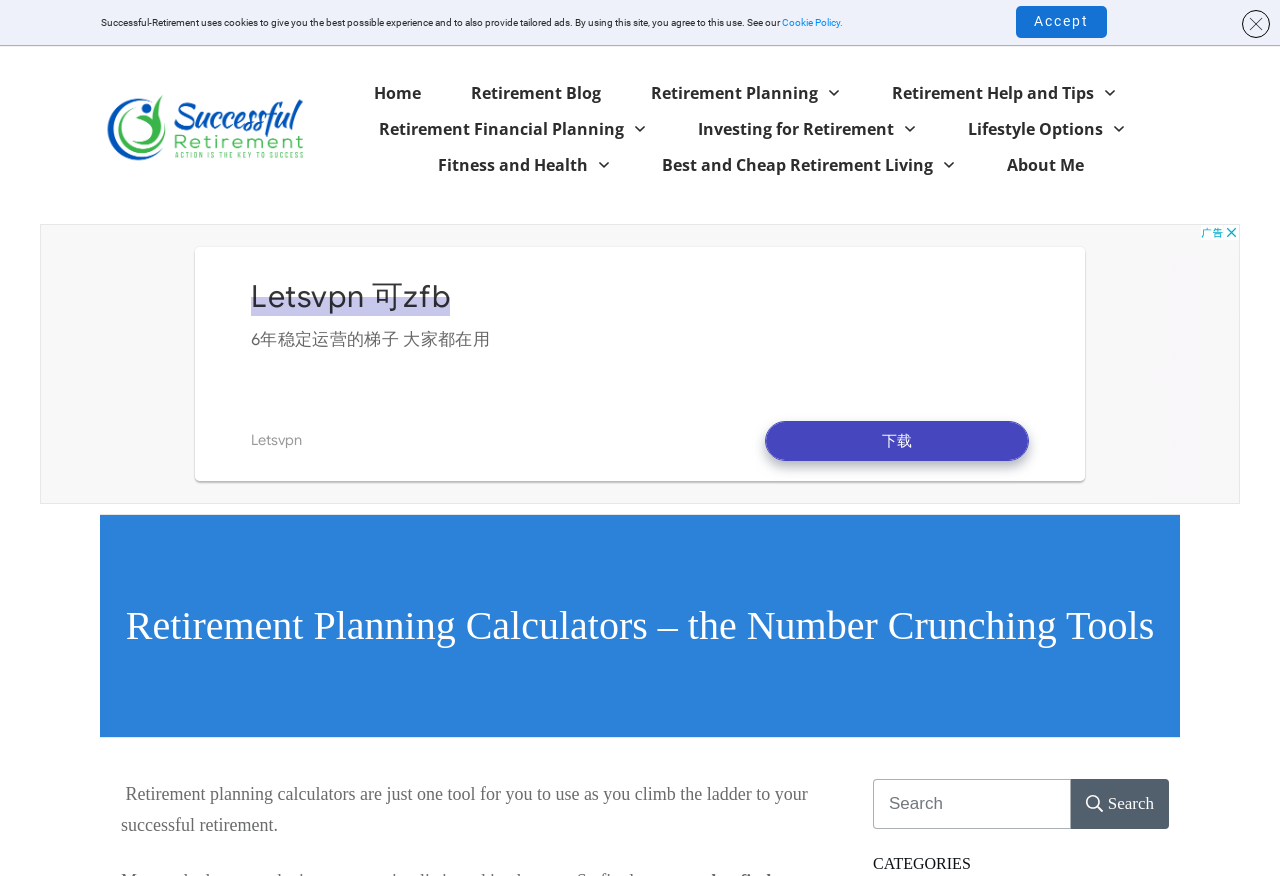Find the bounding box coordinates of the element you need to click on to perform this action: 'Read about 'Retirement Financial Planning''. The coordinates should be represented by four float values between 0 and 1, in the format [left, top, right, bottom].

[0.296, 0.135, 0.488, 0.16]